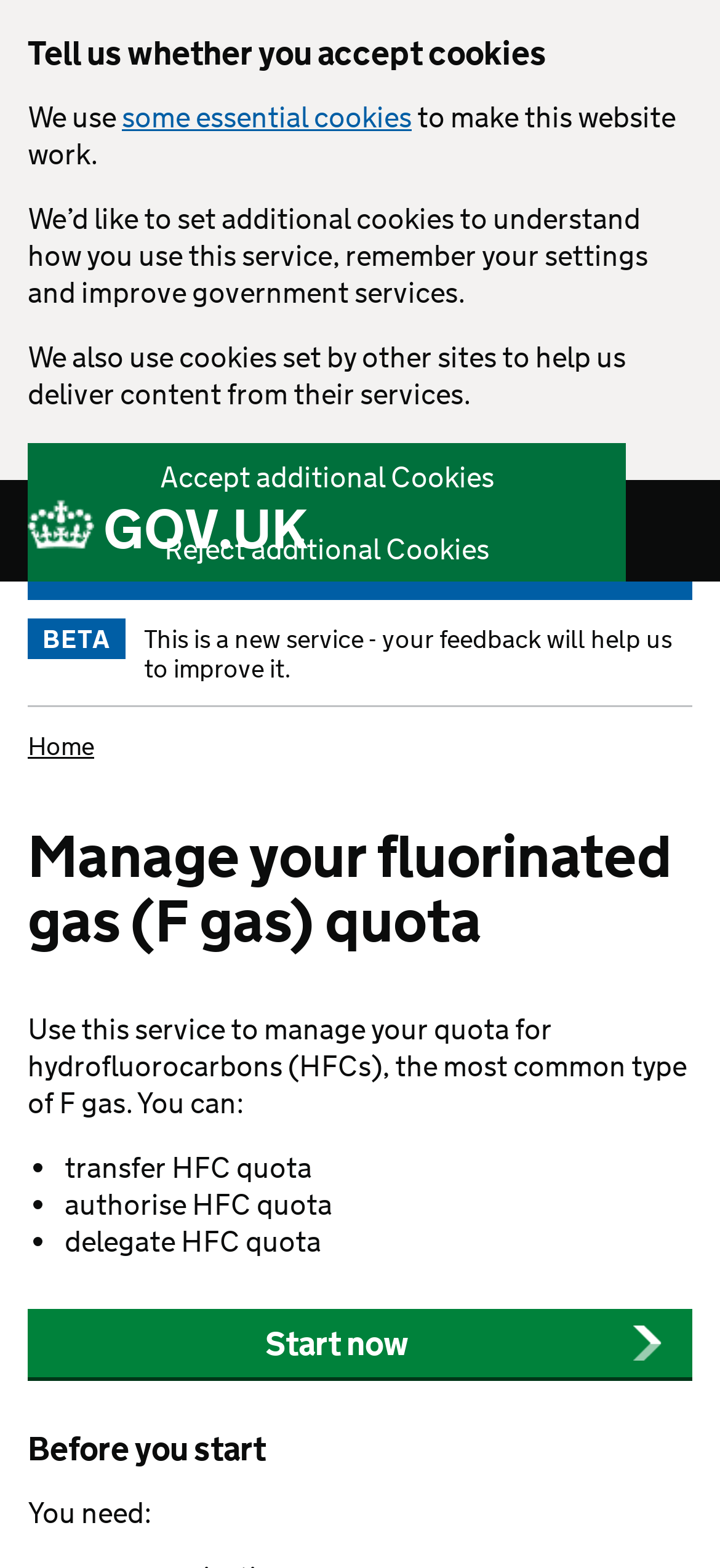Given the element description "GOV.UK", identify the bounding box of the corresponding UI element.

[0.038, 0.321, 0.441, 0.359]